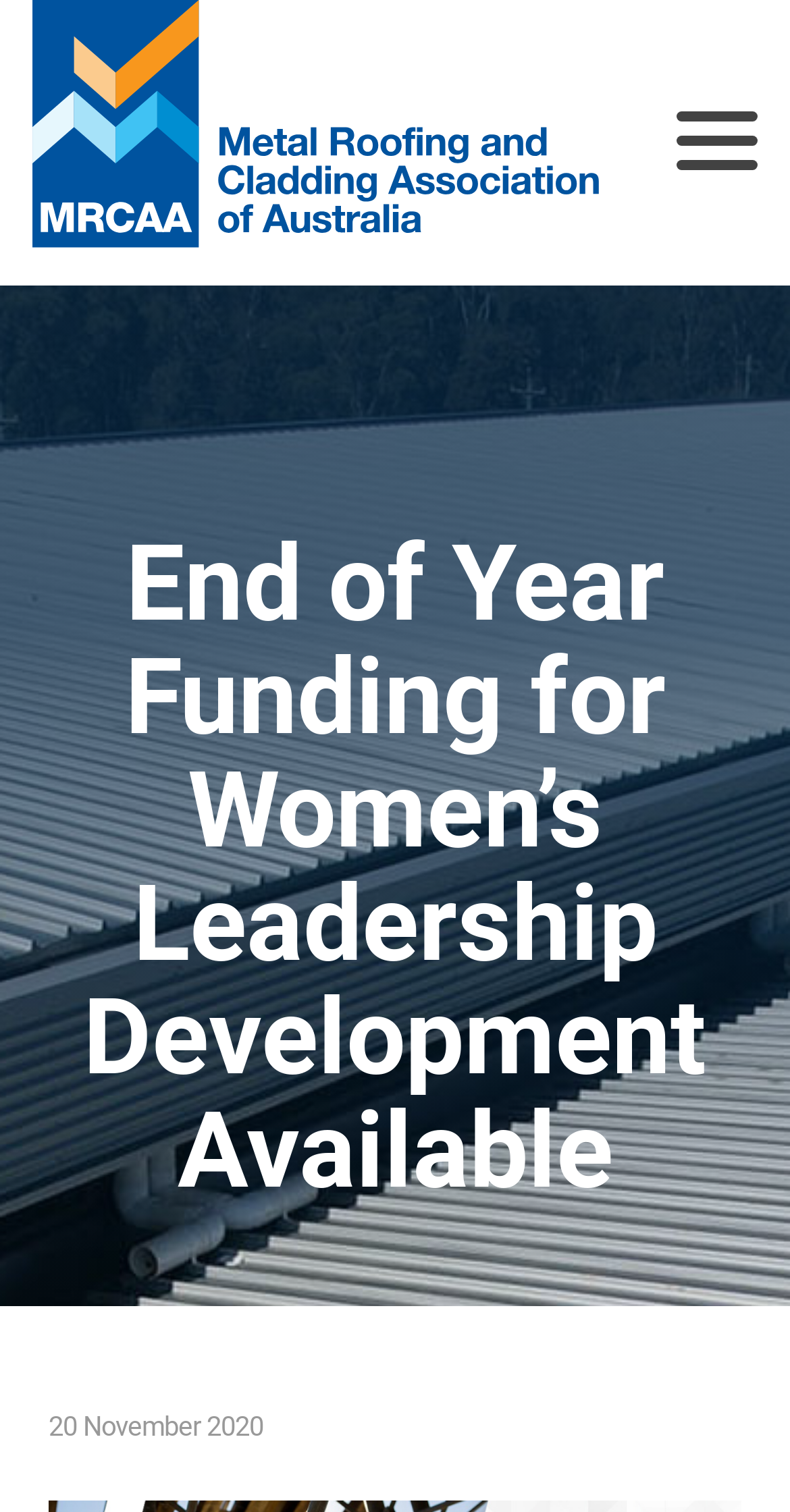Create a detailed description of the webpage's content and layout.

The webpage appears to be a news article or announcement page from the Metal Roofing and Cladding Association of Australia (MRCAA). At the top-left corner, there is a link to the MRCAA website, accompanied by an image of the association's logo. 

On the top-right corner, there is a button with no text. Below the button, there are three deletion elements, which are likely used to remove or hide content.

The main content of the page is a news article or announcement titled "End of Year Funding for Women’s Leadership Development Available". This title takes up a significant portion of the page, spanning from the top-center to the bottom-center.

At the bottom of the page, there is a description list with a single detail element containing a time element, which displays the date "20 November 2020". This suggests that the article or announcement was published on this date.